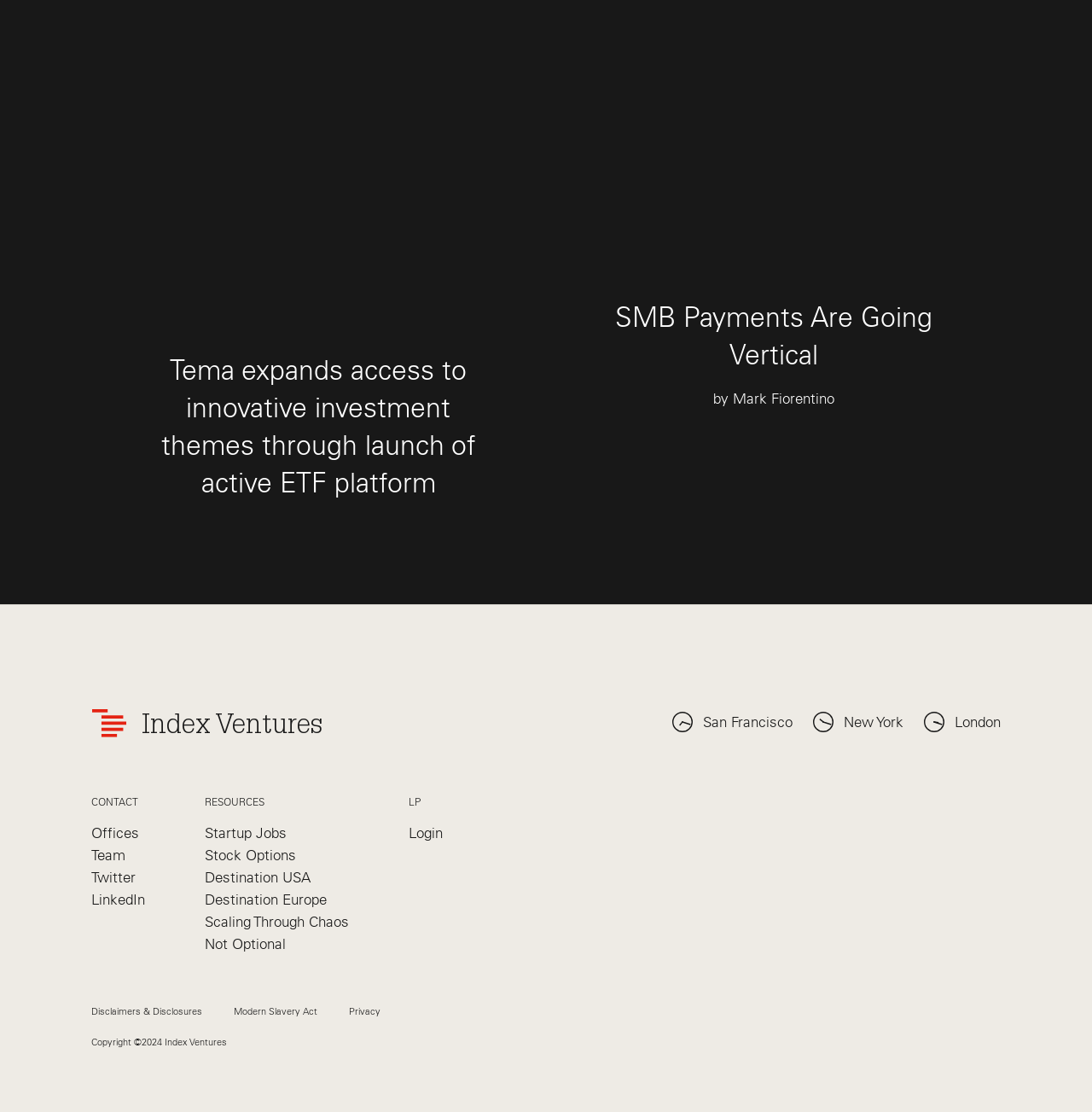What cities are mentioned in the footer?
Please use the image to provide an in-depth answer to the question.

I found the cities 'San Francisco', 'New York', and 'London' mentioned in the footer section, likely indicating the company's office locations.